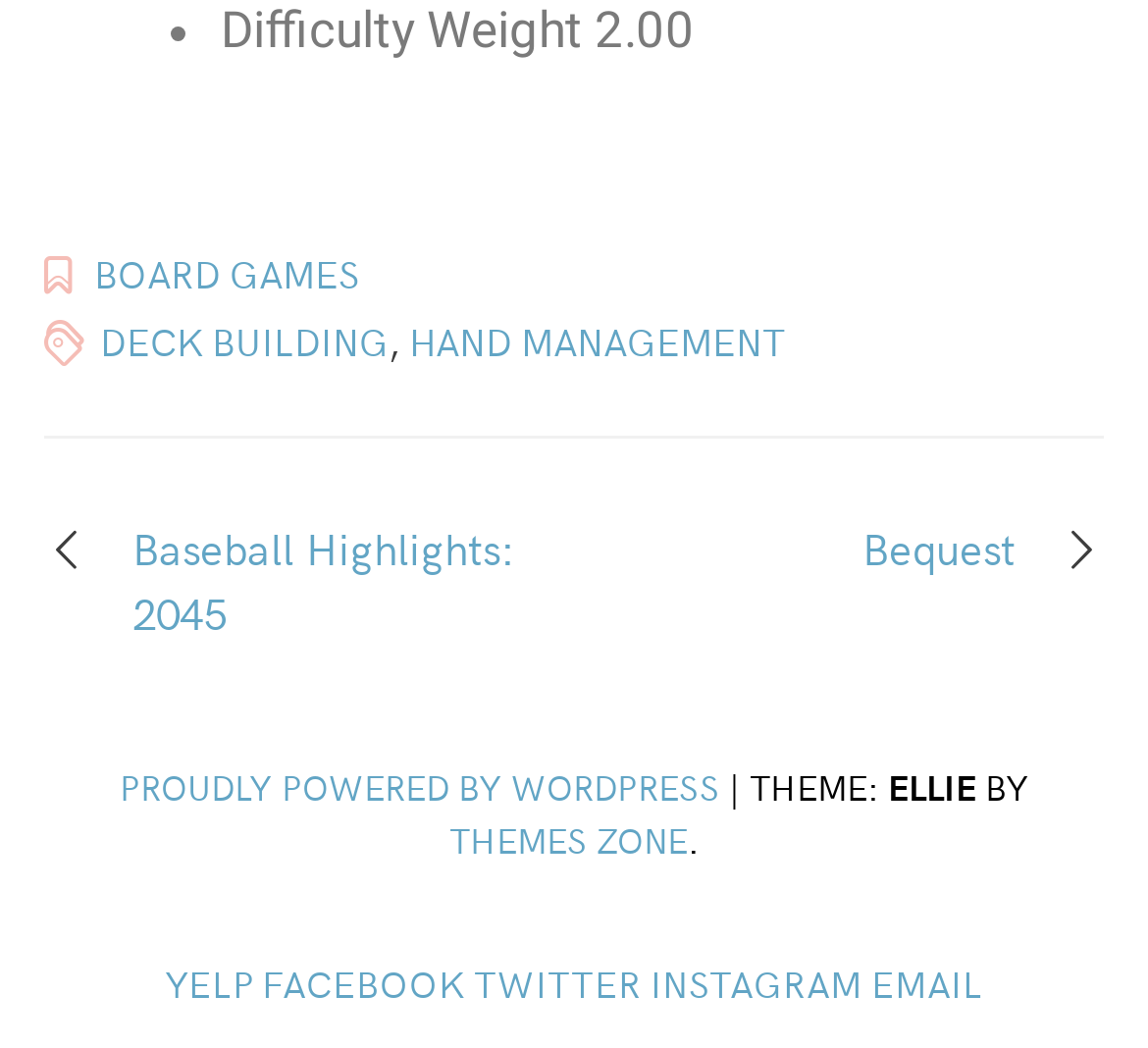Provide a one-word or brief phrase answer to the question:
What is the name of the first post?

Baseball Highlights: 2045